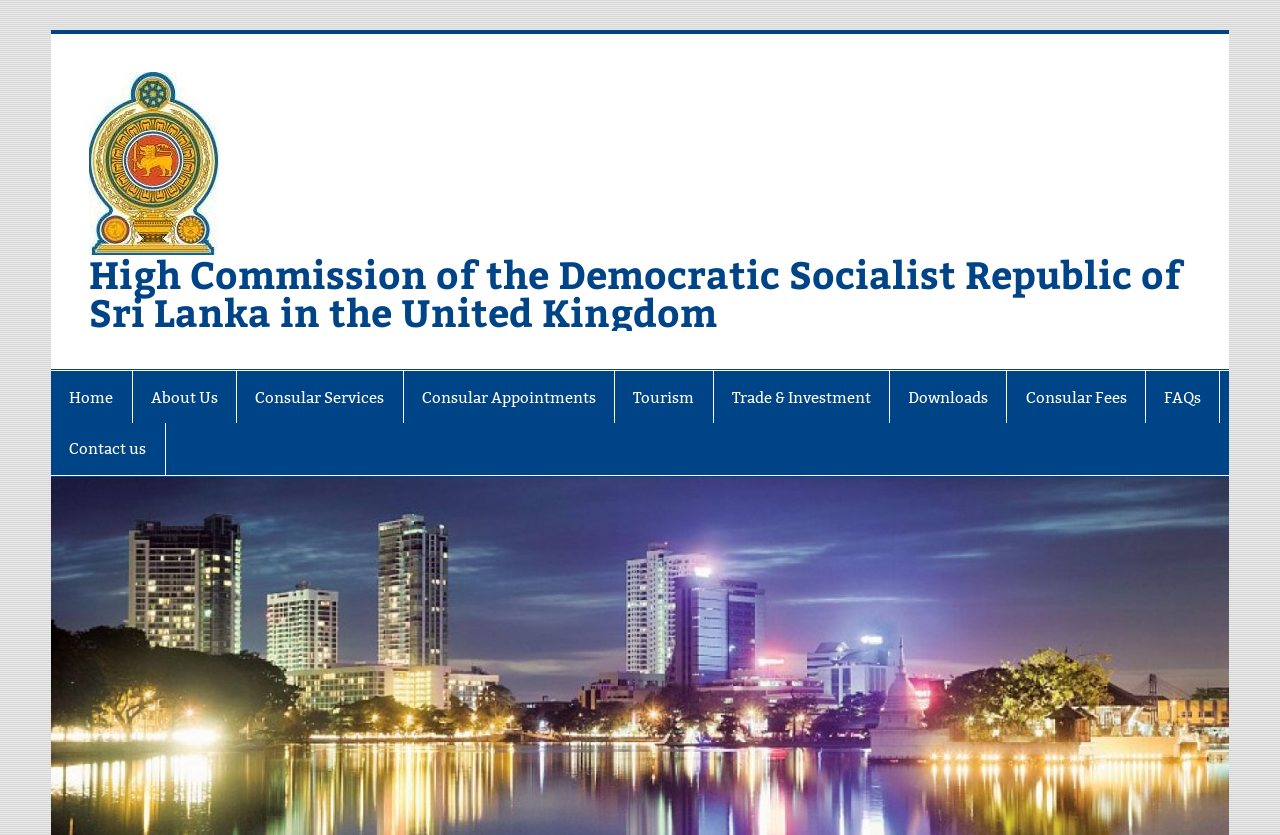Please find the bounding box coordinates of the element that you should click to achieve the following instruction: "Visit the 'About Us' page". The coordinates should be presented as four float numbers between 0 and 1: [left, top, right, bottom].

[0.104, 0.445, 0.184, 0.507]